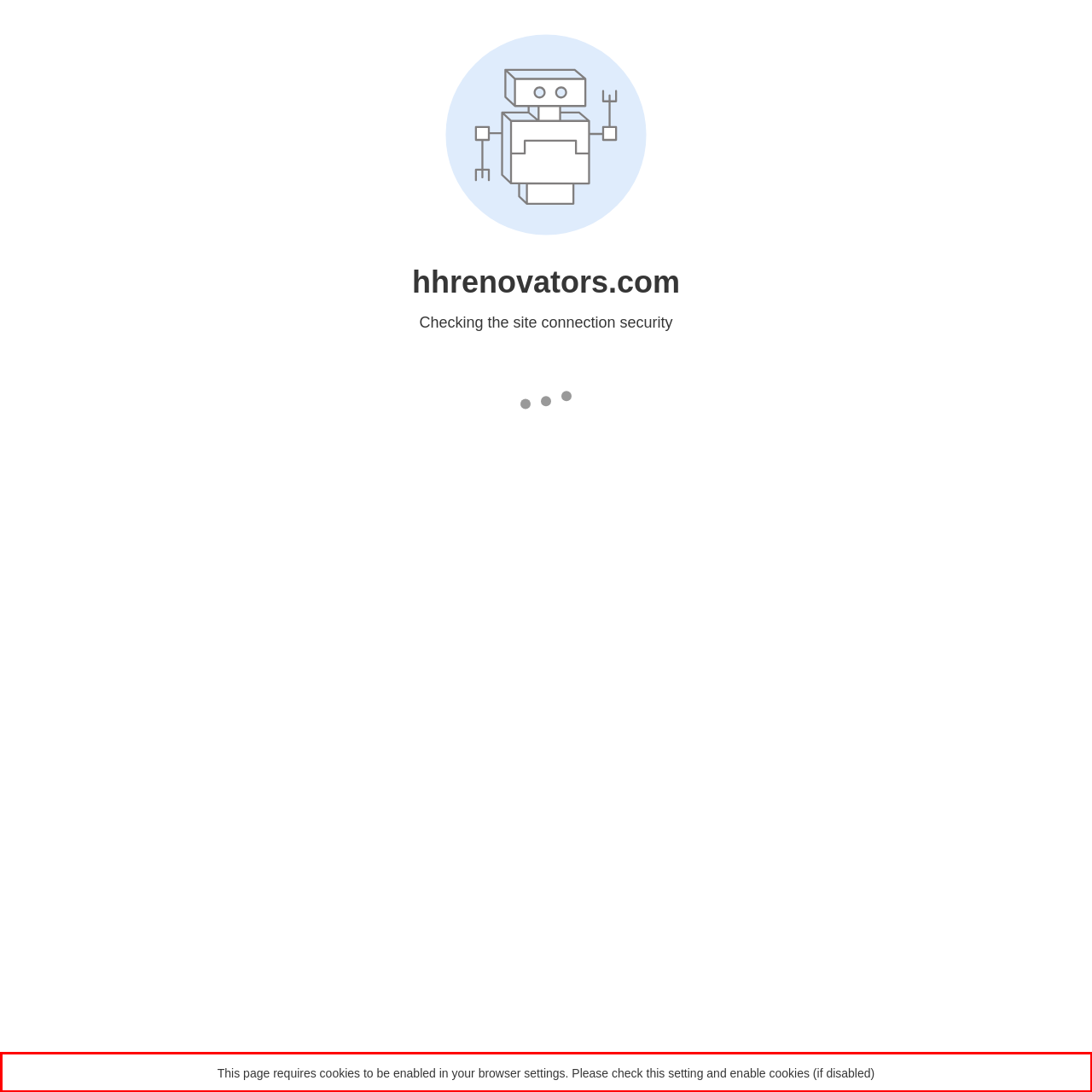In the screenshot of the webpage, find the red bounding box and perform OCR to obtain the text content restricted within this red bounding box.

This page requires cookies to be enabled in your browser settings. Please check this setting and enable cookies (if disabled)